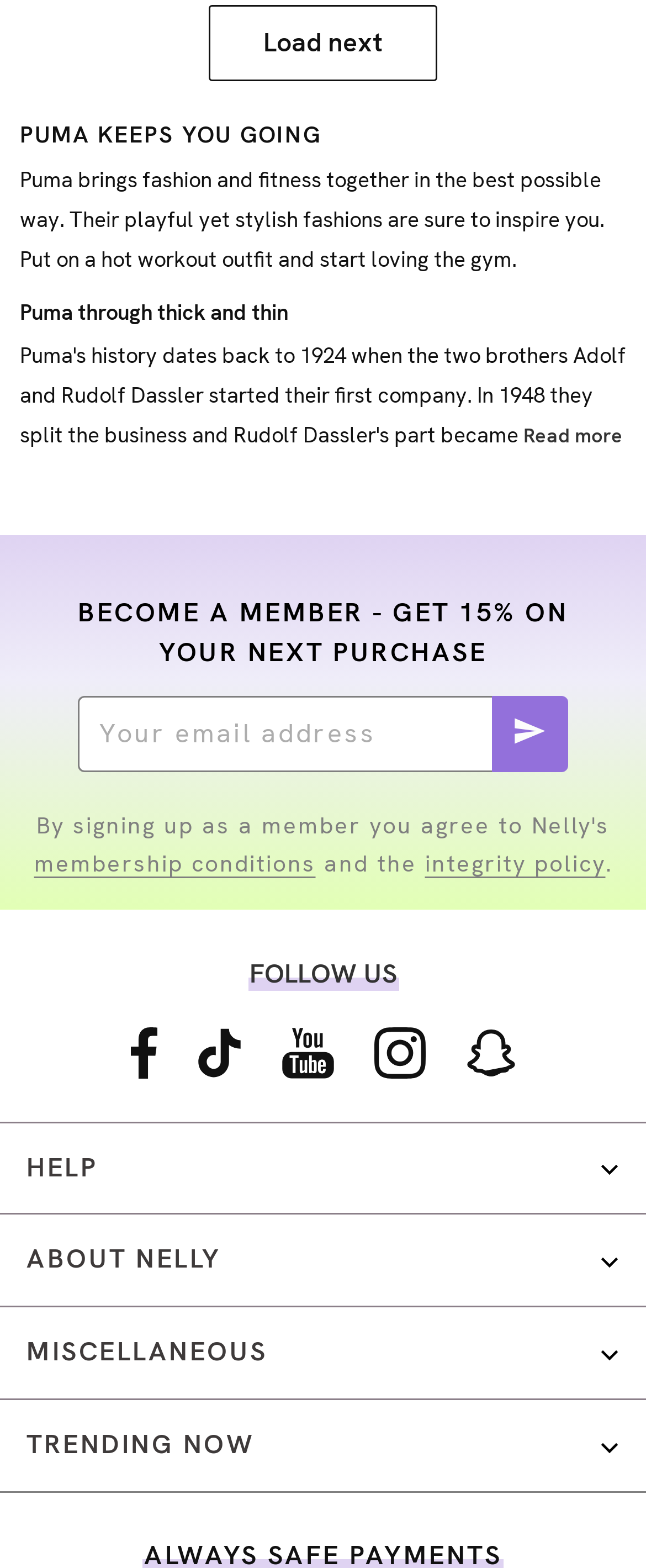Using the elements shown in the image, answer the question comprehensively: What social media platforms are listed?

The social media platforms listed are Facebook, TikTok, Youtube, Instagram, and Snapchat, as indicated by the links and images with corresponding names.